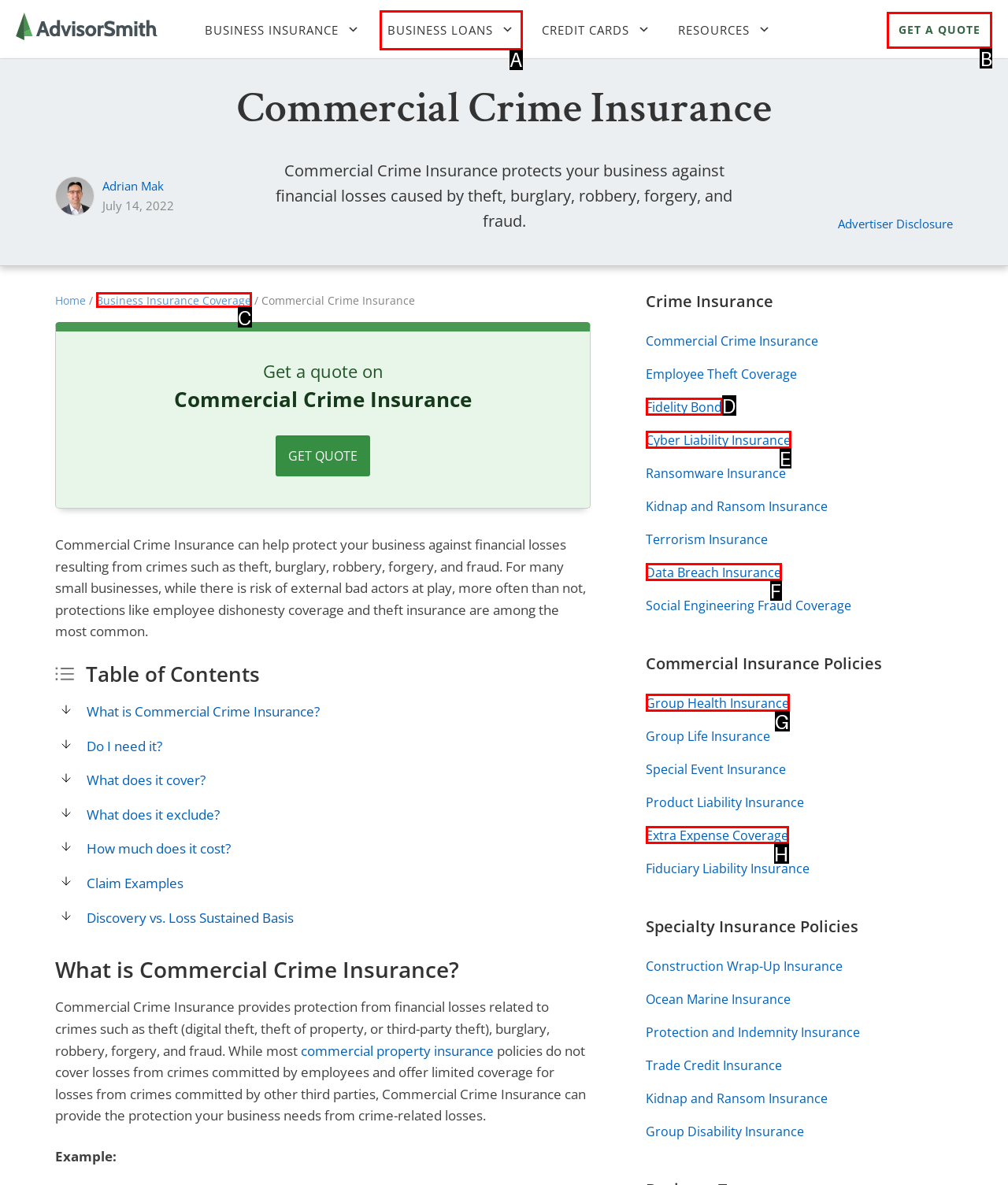Indicate the HTML element that should be clicked to perform the task: Click on Get A Quote Reply with the letter corresponding to the chosen option.

B